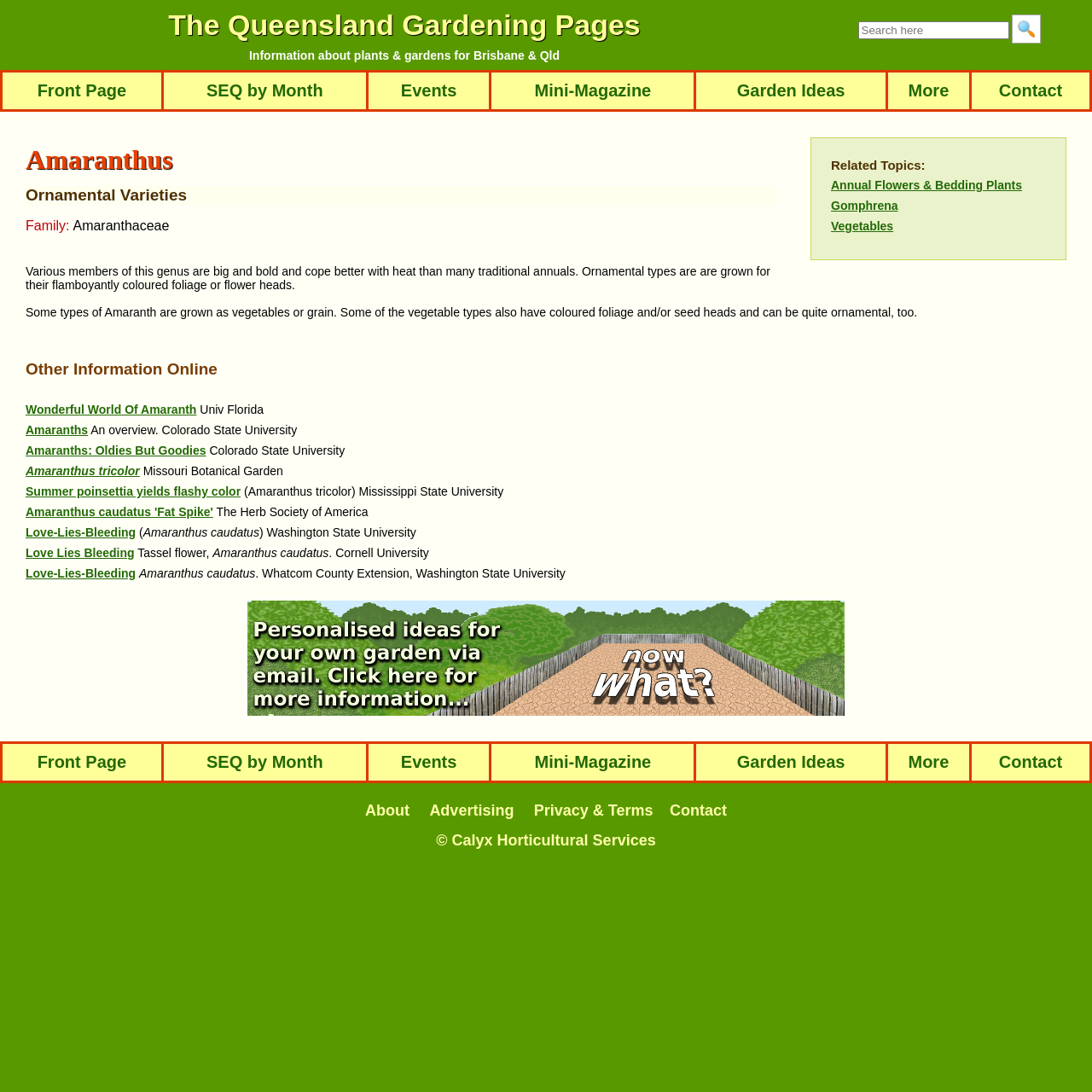Generate an in-depth caption that captures all aspects of the webpage.

The webpage is about Amaranthus, a type of plant. At the top, there is a search bar with a magnifying glass icon and a "Search here" textbox. Below the search bar, there is a navigation menu with links to "Front Page", "SEQ by Month", "Events", "Mini-Magazine", "Garden Ideas", "More", and "Contact".

The main content of the webpage is divided into two sections. The first section is a brief introduction to Amaranthus, mentioning that some members of this genus are big and bold and can cope better with heat than many traditional annuals. It also mentions that ornamental types are grown for their flamboyantly colored foliage or flower heads, and some types are grown as vegetables or grain.

The second section is a list of related topics and online resources, including links to articles about Amaranthus from various universities and organizations, such as the University of Florida, Colorado State University, and the Missouri Botanical Garden. The links are organized under headings such as "Related Topics" and "Other Information Online".